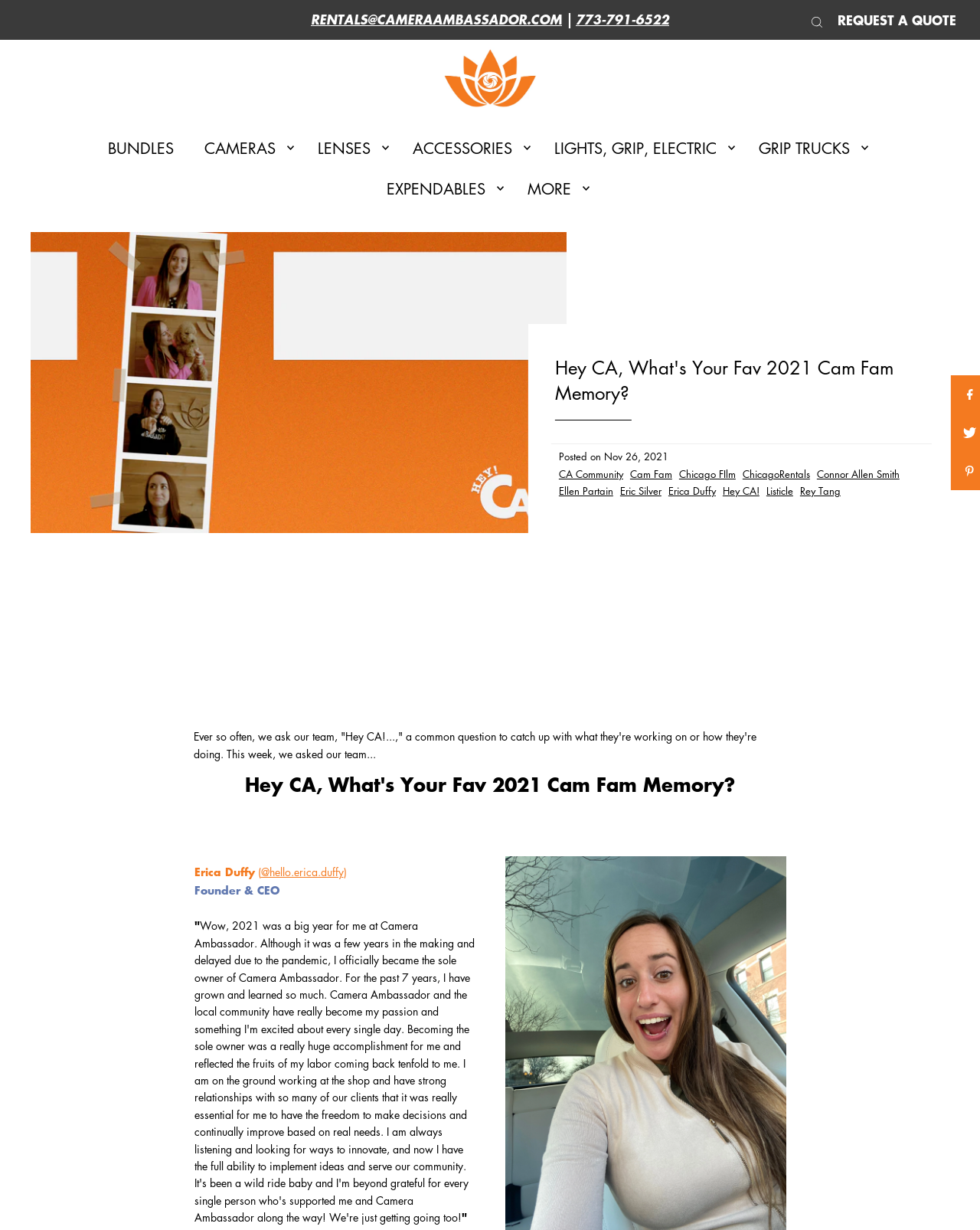Give a concise answer using one word or a phrase to the following question:
What is the name of the article posted on Nov 26, 2021?

Hey CA, What's Your Fav 2021 Cam Fam Memory?